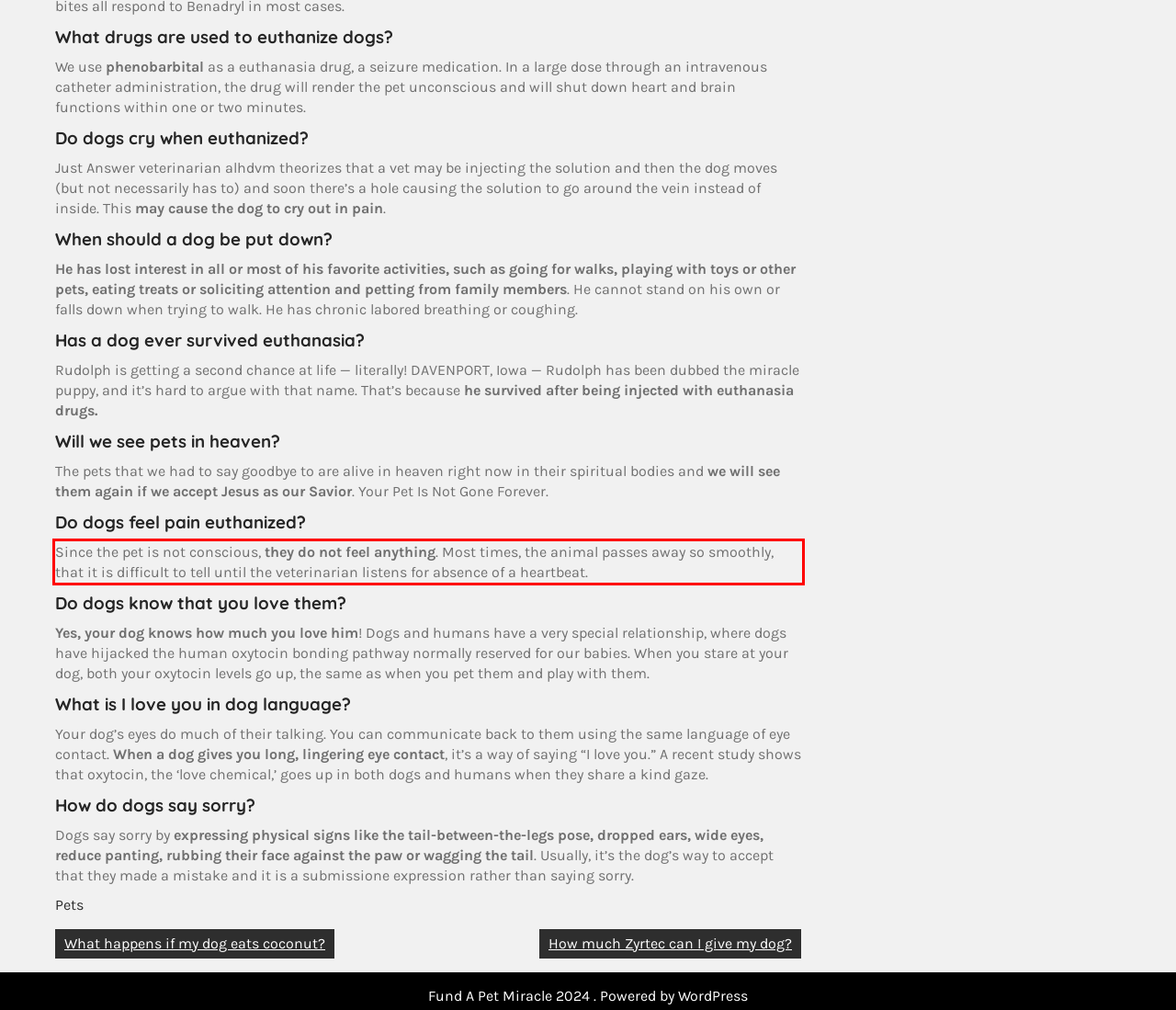Please examine the webpage screenshot and extract the text within the red bounding box using OCR.

Since the pet is not conscious, they do not feel anything. Most times, the animal passes away so smoothly, that it is difficult to tell until the veterinarian listens for absence of a heartbeat.